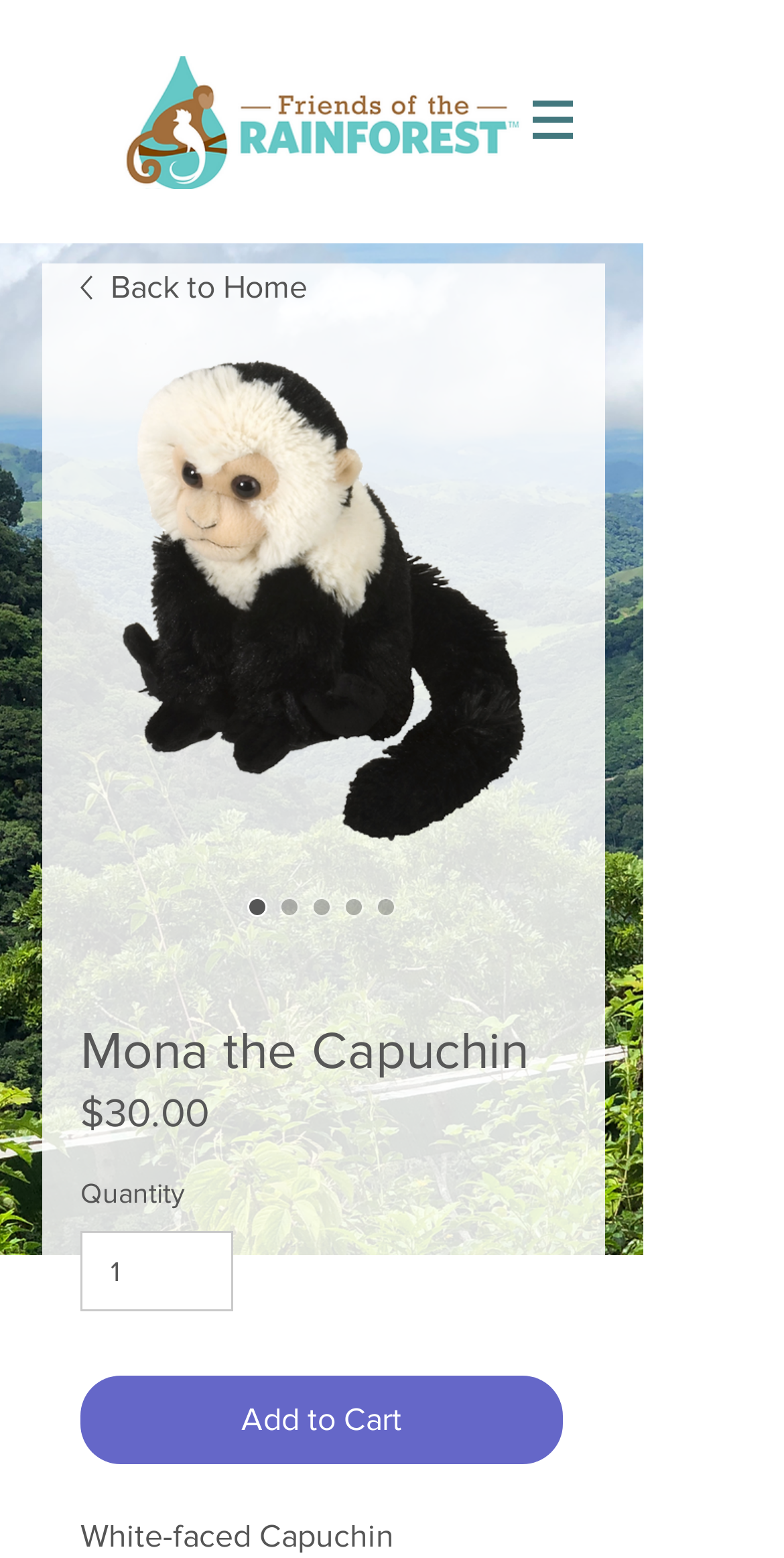Answer the question briefly using a single word or phrase: 
What is the name of the Rainforest Pal?

Mona the Capuchin